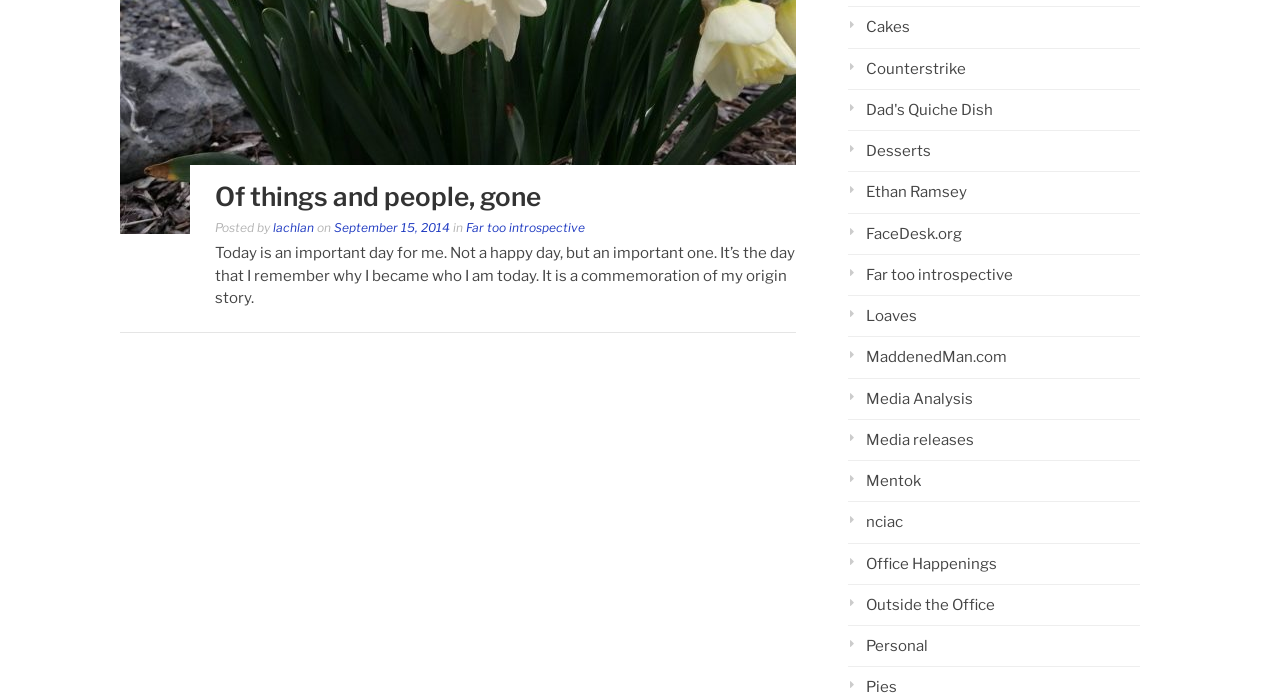Identify the bounding box coordinates for the UI element mentioned here: "Office Happenings". Provide the coordinates as four float values between 0 and 1, i.e., [left, top, right, bottom].

[0.662, 0.795, 0.779, 0.82]